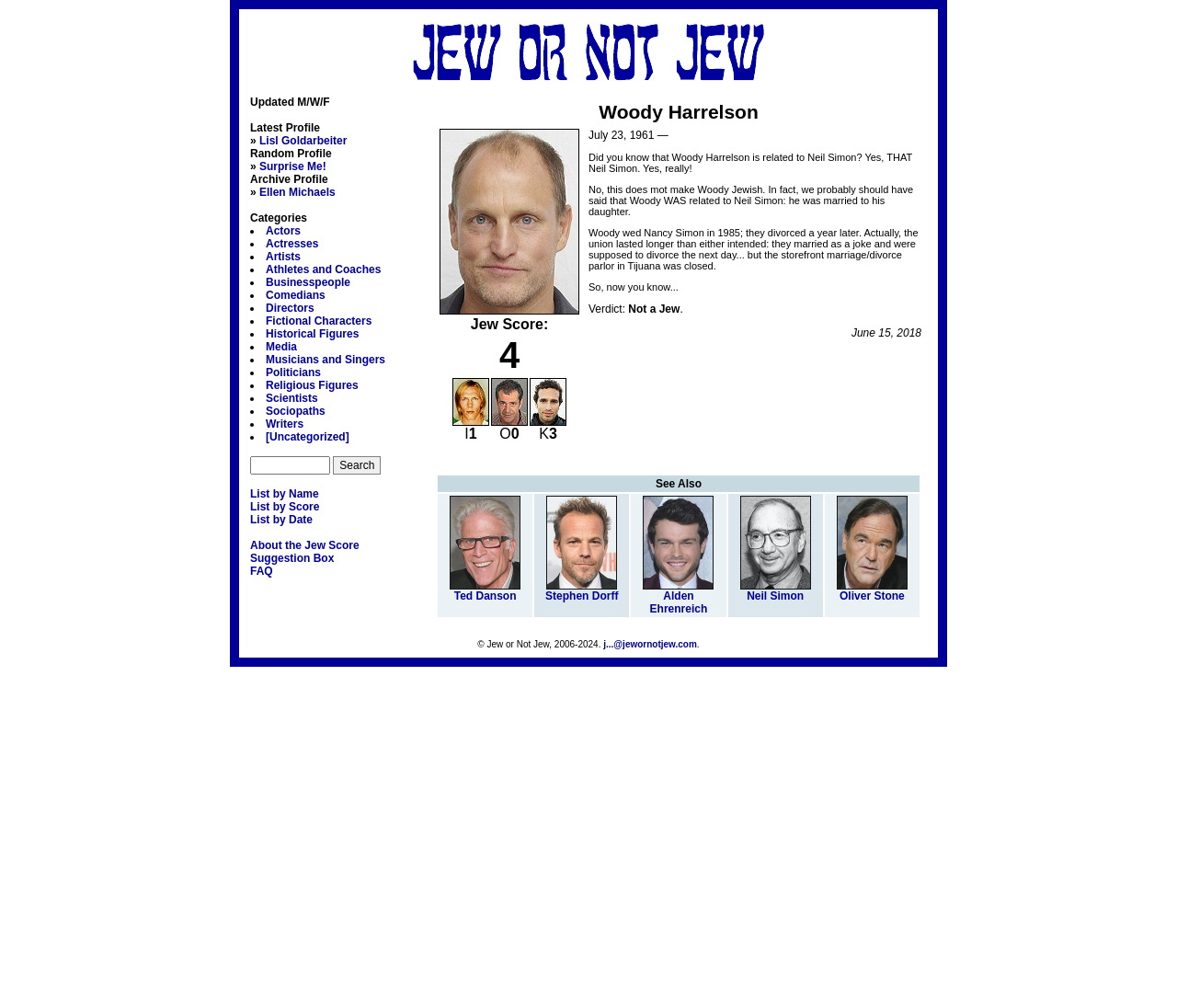What is the Jew Score of Woody Harrelson?
Please provide a single word or phrase as the answer based on the screenshot.

4 I1 O0 K3